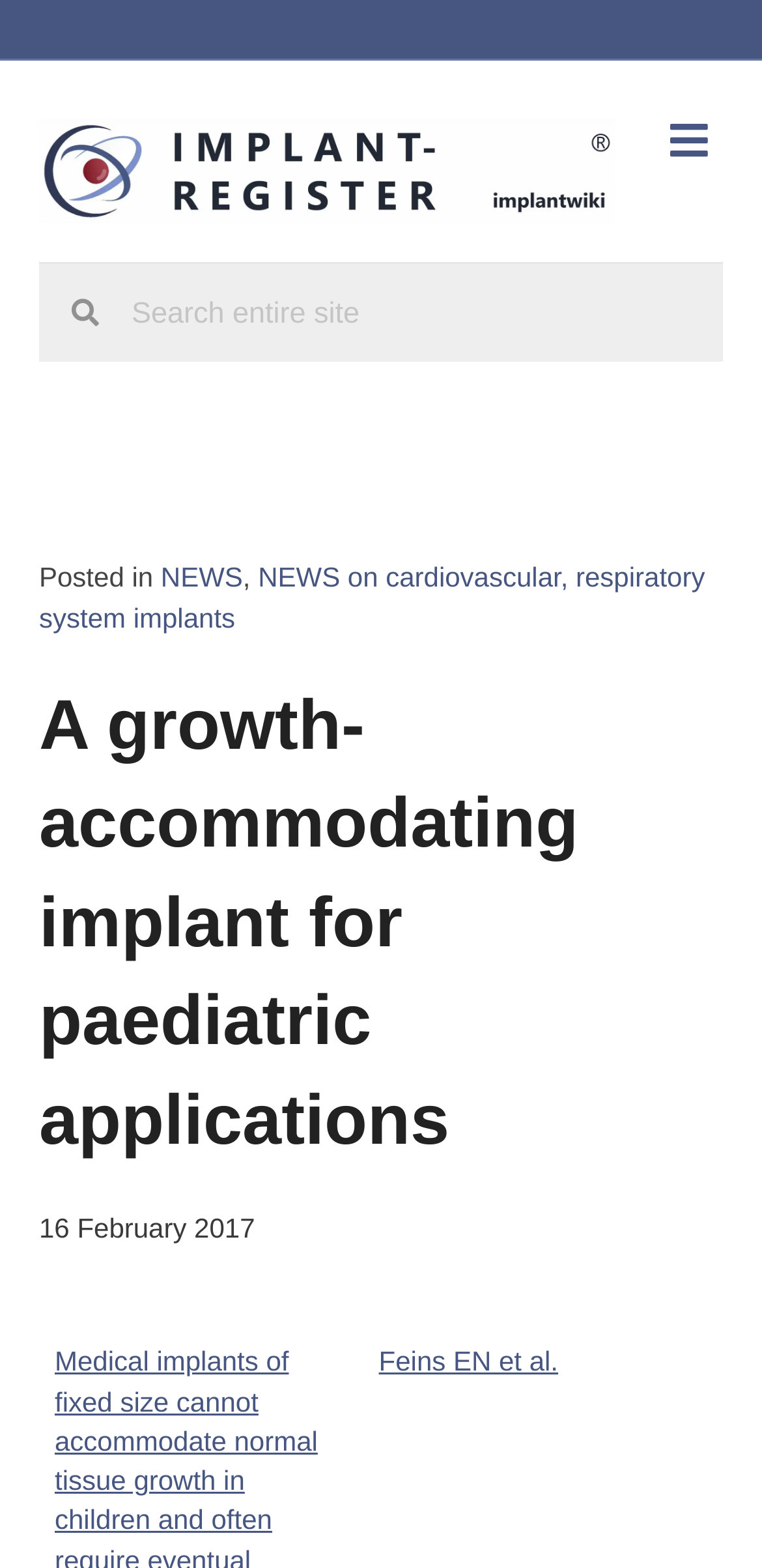What is the purpose of the search form?
Please use the image to provide an in-depth answer to the question.

The question asks for the purpose of the search form. By looking at the searchbox element with the text 'Search entire site', we can infer that the purpose of the search form is to search the entire site.